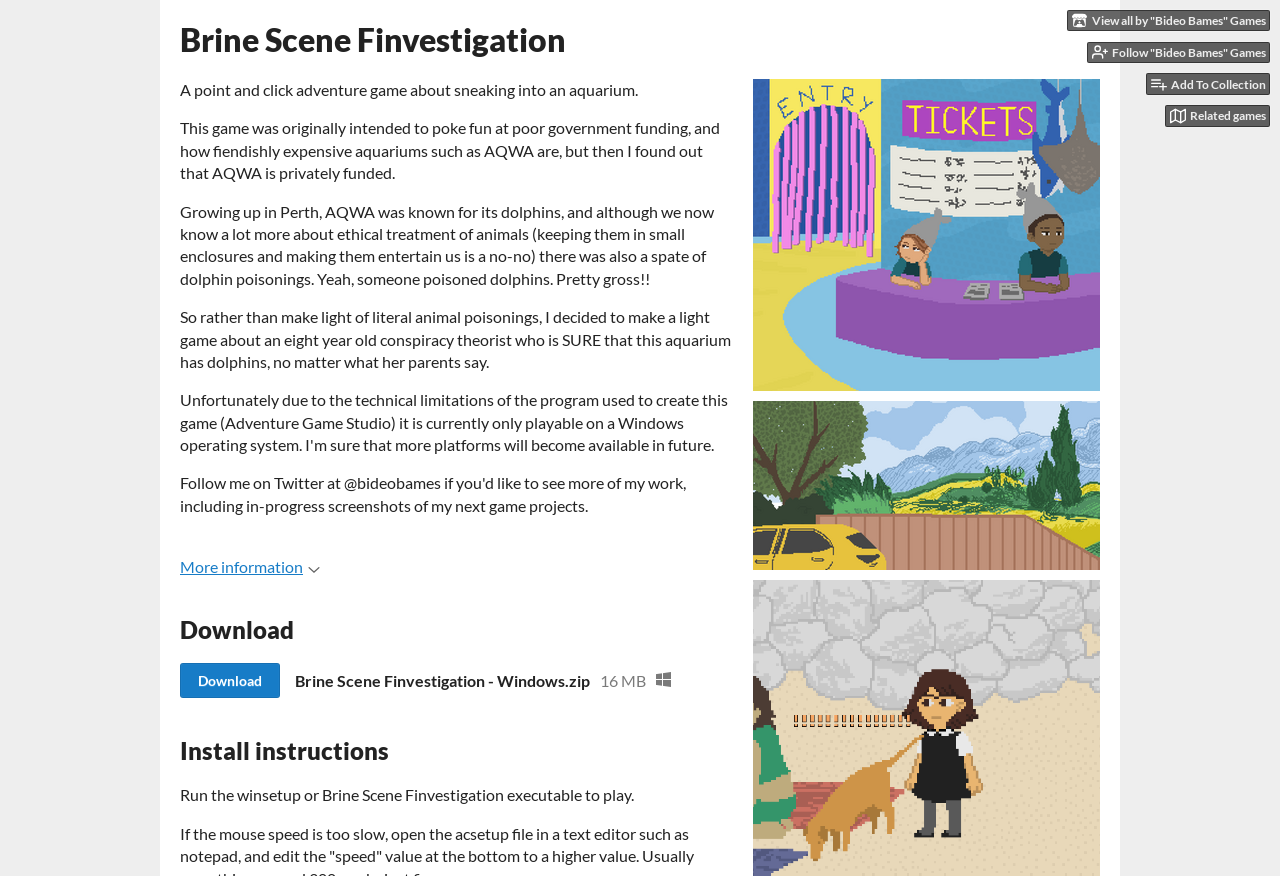Elaborate on the different components and information displayed on the webpage.

This webpage is about a point-and-click adventure game called "Brine Scene Finvestigation" developed by "Bideo Bames" Games. At the top-right corner, there are four links: "View all by 'Bideo Bames' Games", "Follow 'Bideo Bames' Games", "Add To Collection", and "Related games", each accompanied by a small image.

Below these links, the game's title "Brine Scene Finvestigation" is displayed prominently, followed by a brief description of the game: "A point and click adventure game about sneaking into an aquarium." This is further elaborated in three paragraphs of text, which explain the game's original intention, its inspiration from a real-life aquarium, and its lighthearted approach to a serious topic.

To the right of these paragraphs, there is a large image that takes up most of the page's width. Below the image, there is a link to "More information" accompanied by a small image. Further down, there are two headings: "Download" and "Install instructions". Under "Download", there is a link to download the game, along with the file name and size. Under "Install instructions", there is a brief text explaining how to run the game.

At the bottom of the page, there are two more links, each accompanied by a large image, but they do not have any descriptive text. Overall, the page has a simple layout, with a focus on providing information about the game and its download instructions.